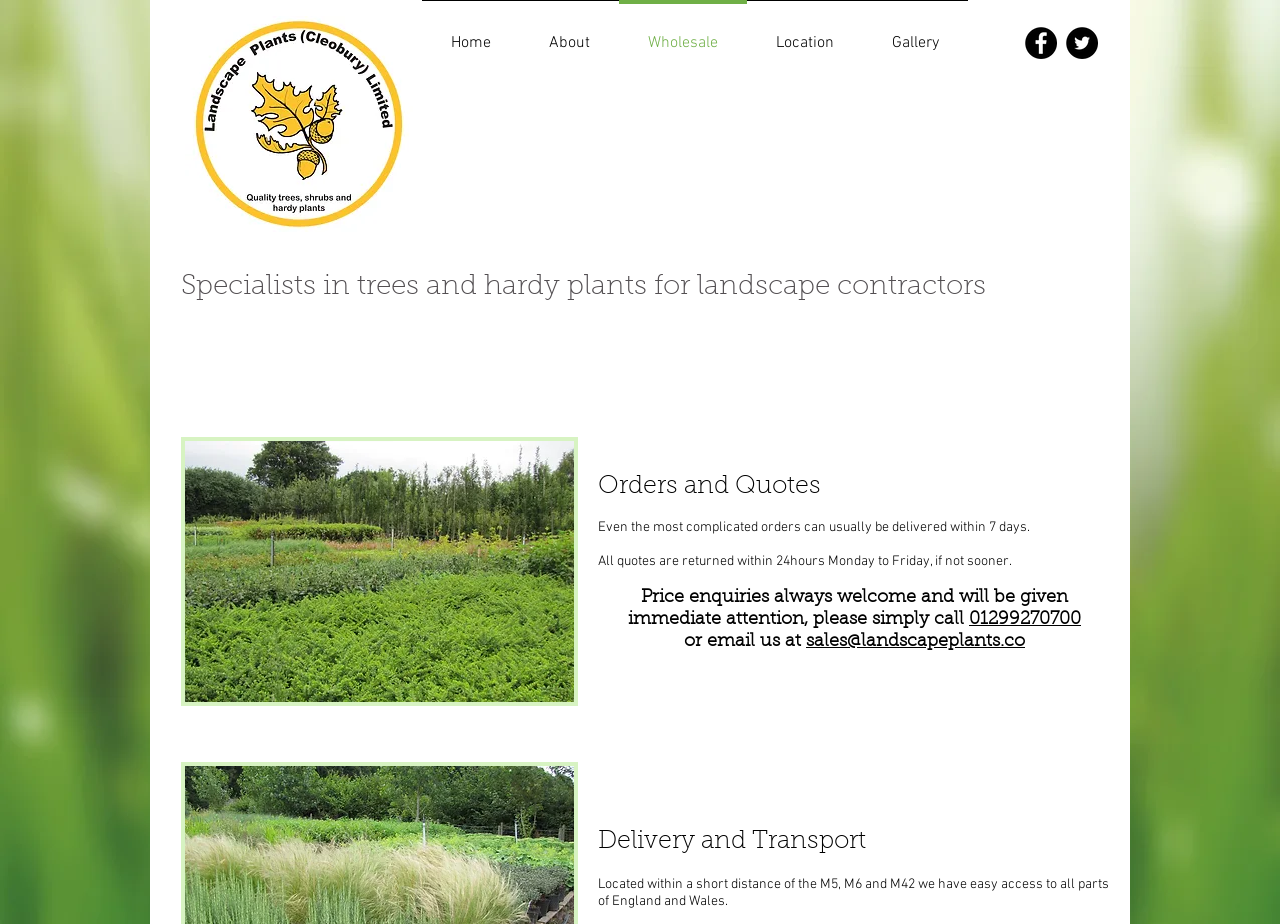Locate and provide the bounding box coordinates for the HTML element that matches this description: "aria-label="Twitter - Black Circle"".

[0.833, 0.029, 0.858, 0.064]